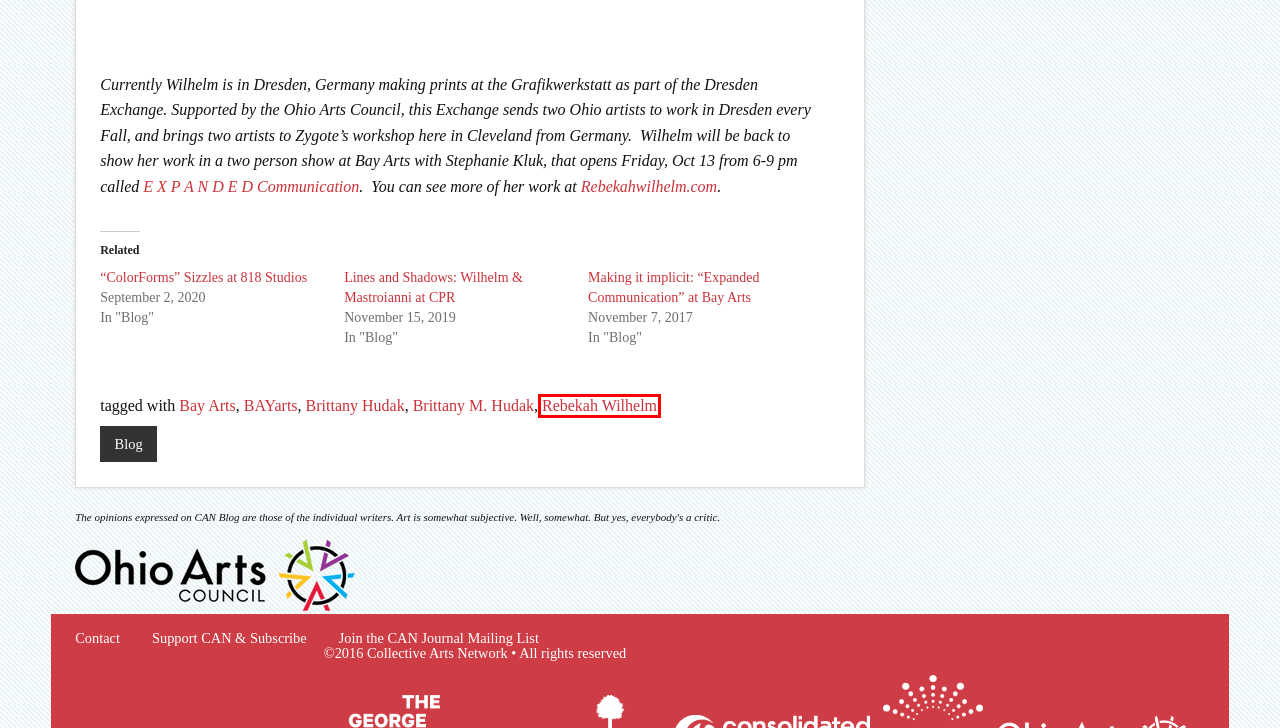Observe the screenshot of a webpage with a red bounding box around an element. Identify the webpage description that best fits the new page after the element inside the bounding box is clicked. The candidates are:
A. Rebekah Anne Wilhelm
B. BAYarts Archives - Collective Arts Network - CAN Journal
C. Lines and Shadows: Wilhelm & Mastroianni at CPR - Collective Arts Network - CAN Journal
D. "ColorForms" Sizzles at 818 Studios - Collective Arts Network - CAN Journal
E. Blog Archives - Collective Arts Network - CAN Journal
F. Rebekah Wilhelm Archives - Collective Arts Network - CAN Journal
G. Brittany M. Hudak Archives - Collective Arts Network - CAN Journal
H. Bay Arts Archives - Collective Arts Network - CAN Journal

F